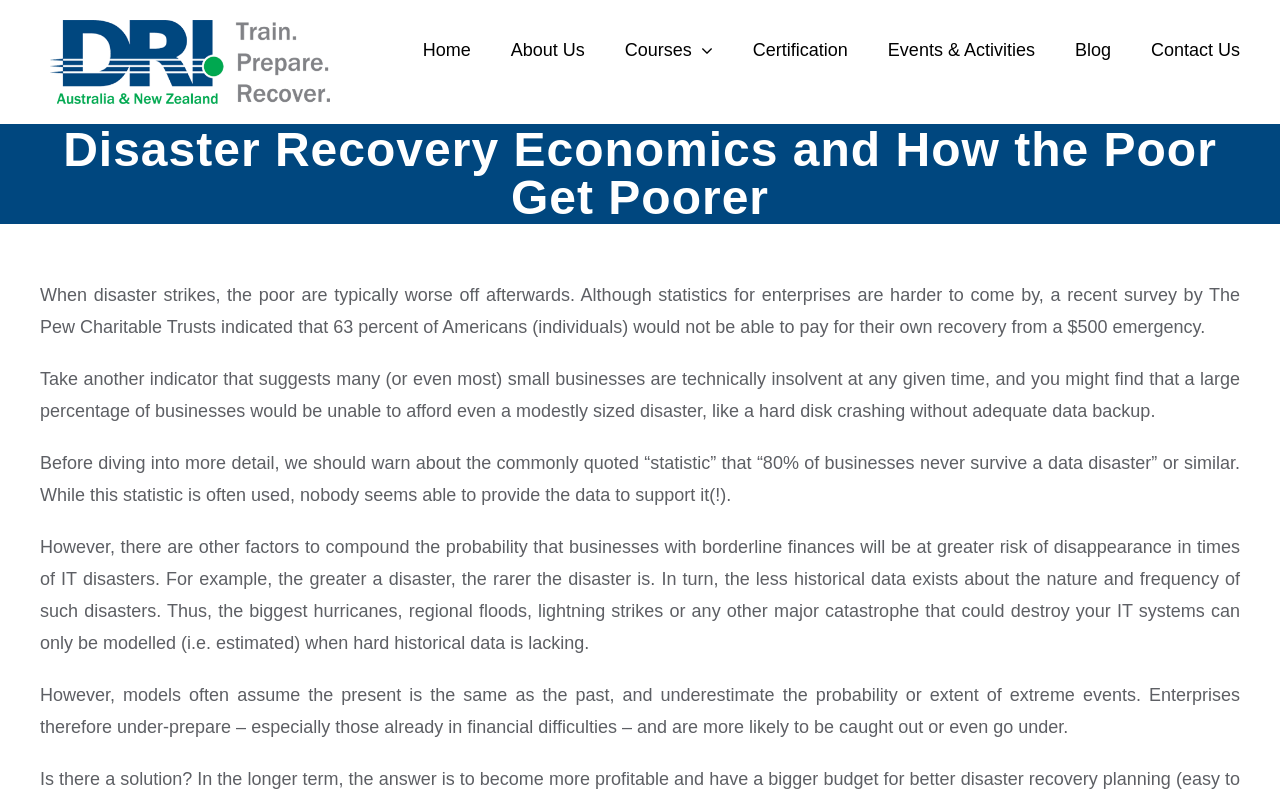Please identify the bounding box coordinates for the region that you need to click to follow this instruction: "Contact Us".

[0.899, 0.0, 0.969, 0.127]